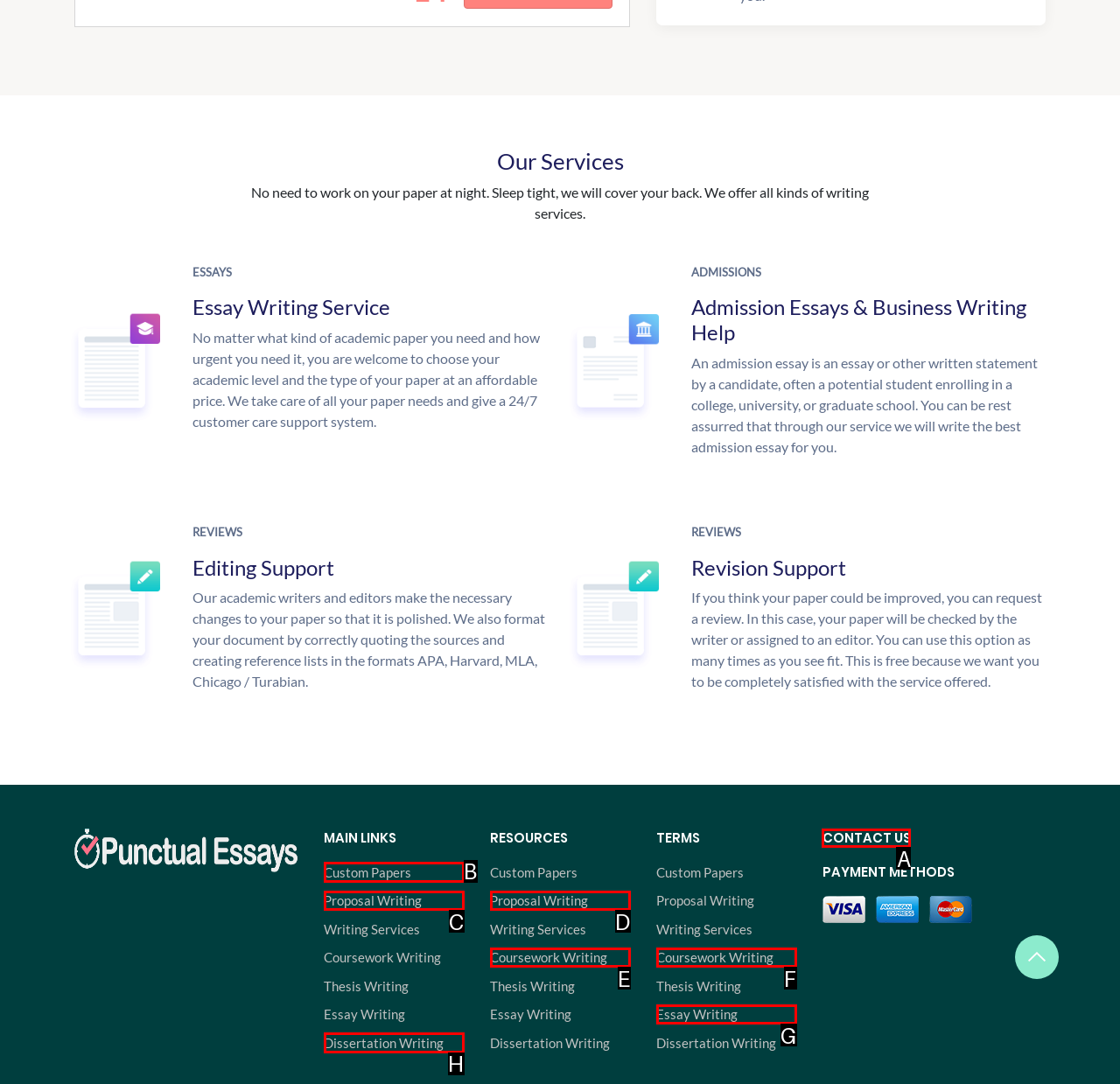Choose the correct UI element to click for this task: Click on Contact Us Answer using the letter from the given choices.

A